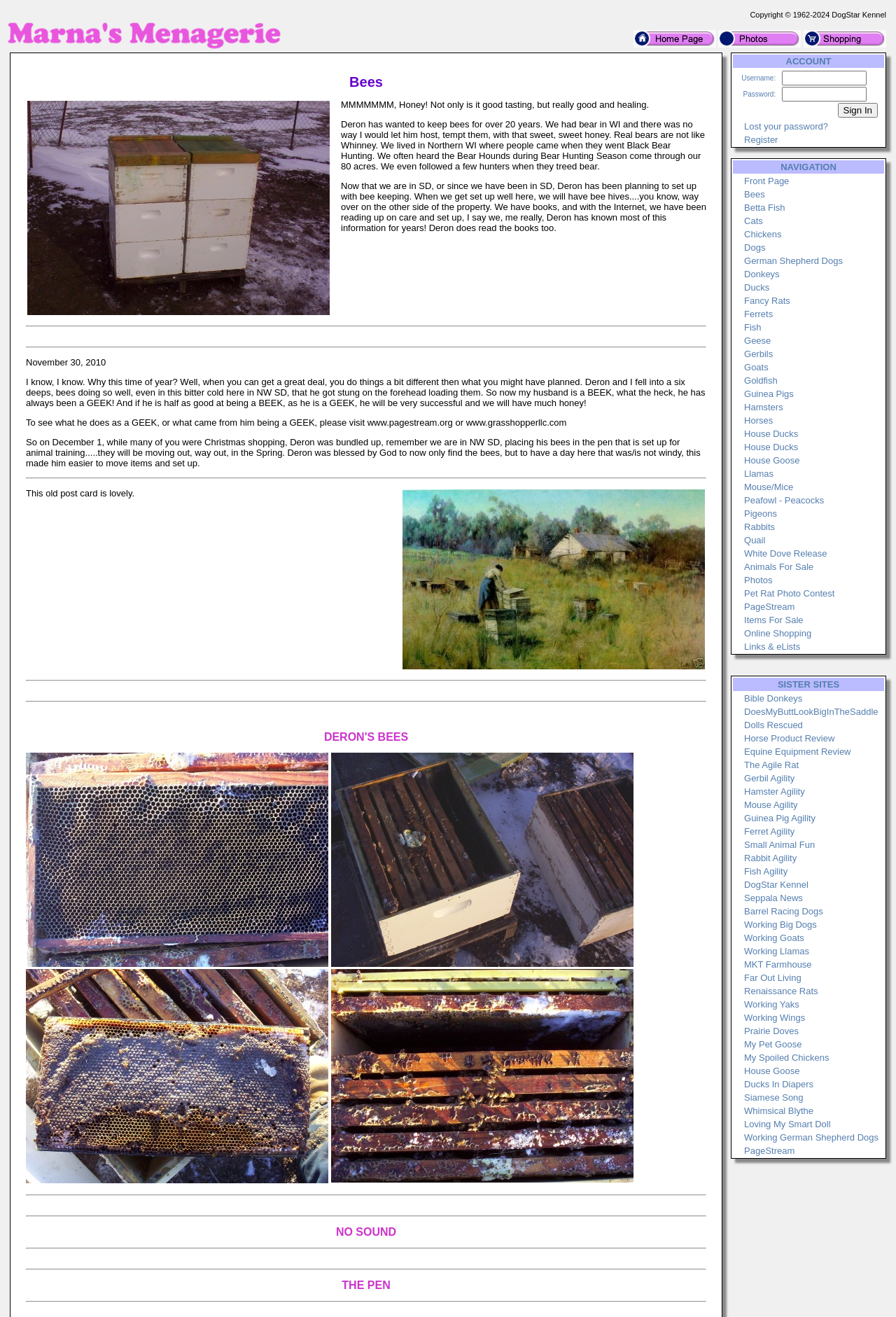Determine the bounding box coordinates of the UI element that matches the following description: "Prairie Doves". The coordinates should be four float numbers between 0 and 1 in the format [left, top, right, bottom].

[0.83, 0.779, 0.891, 0.787]